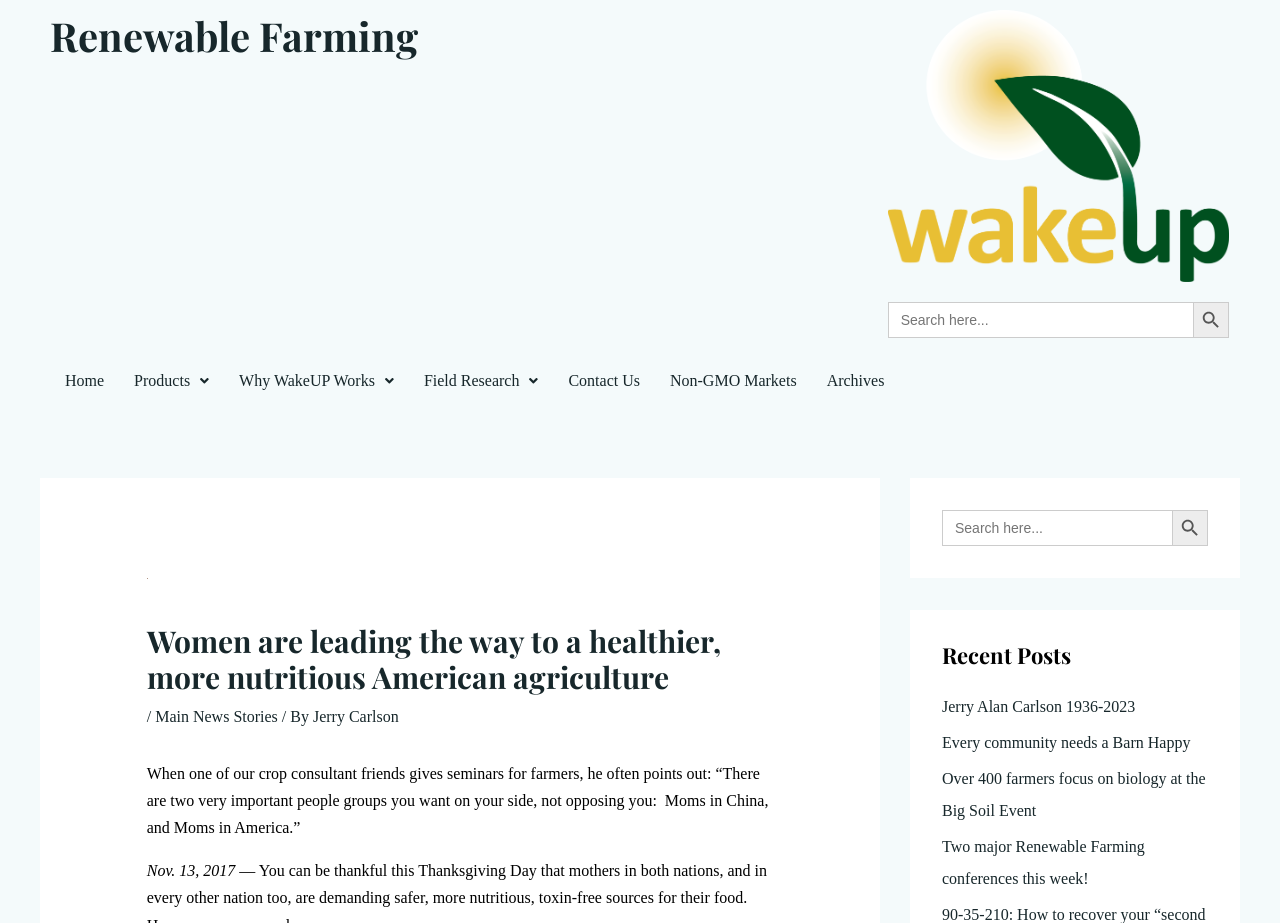Extract the bounding box coordinates for the HTML element that matches this description: "Maggio Landscaping, Inc.". The coordinates should be four float numbers between 0 and 1, i.e., [left, top, right, bottom].

None